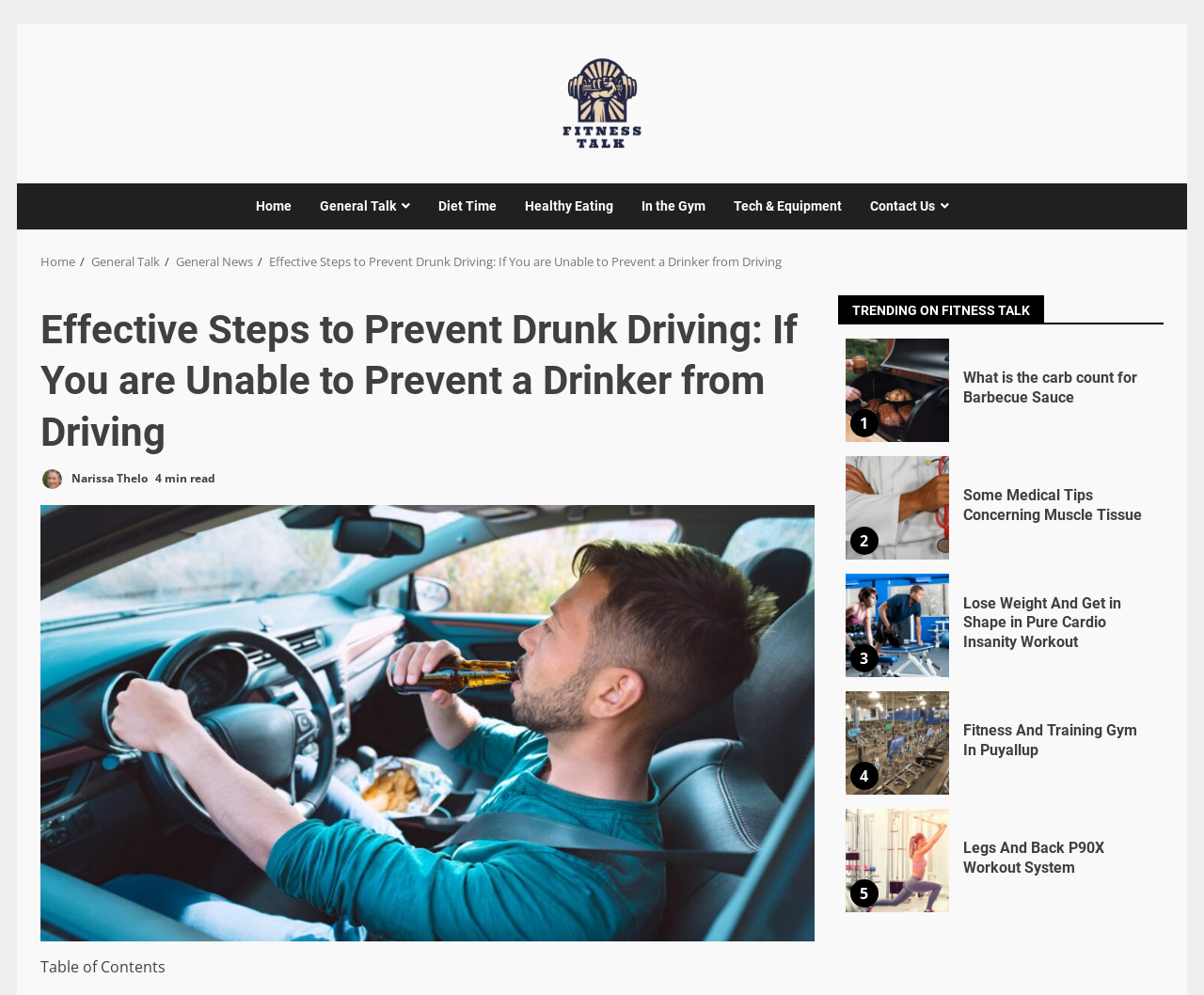Respond to the following question using a concise word or phrase: 
What is the purpose of the 'Table of Contents' section?

To navigate the article